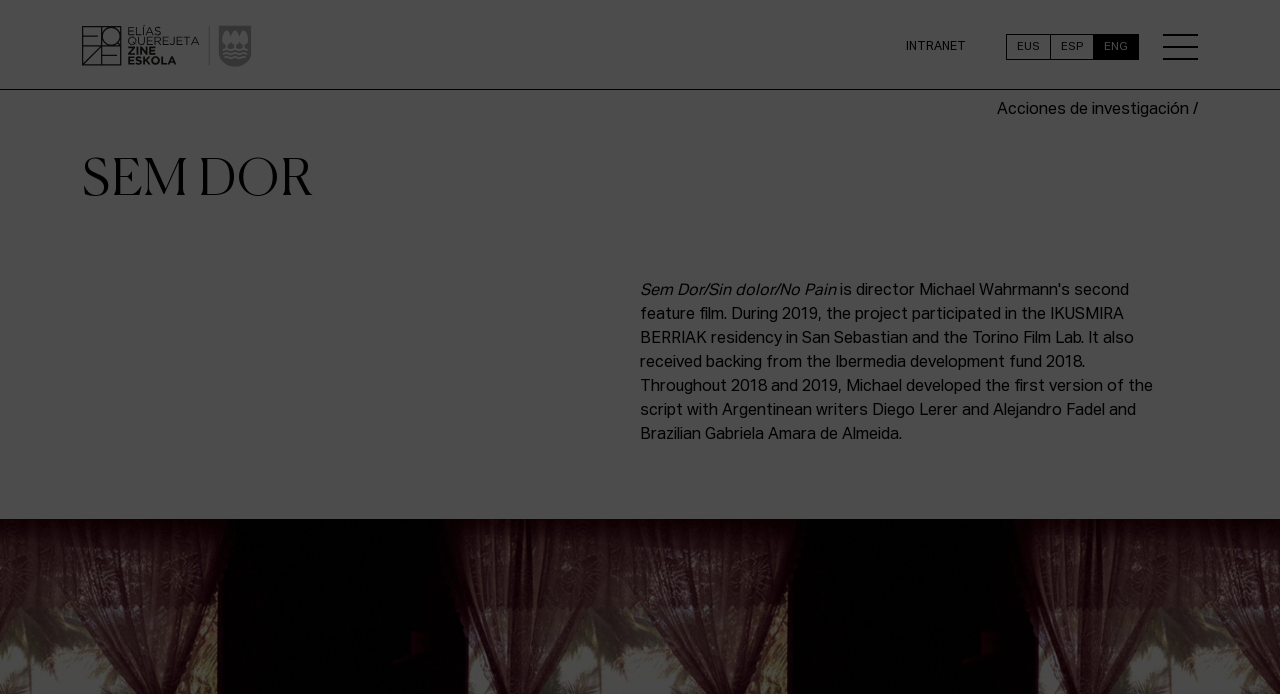Create a detailed summary of all the visual and textual information on the webpage.

The webpage is about "Sem dor" or "No Pain" by Elías Querejeta Zine Eskola - EQZE. At the top left, there is a link to "Elías Querejeta Zine Eskola". On the top right, there are three language options: "EUS" with an abbreviation "eu", "ESP" with an abbreviation "es", and "ENG". 

Below the language options, there is a button to toggle navigation. When expanded, it reveals a section with a heading "SEM DOR" and a static text "Acciones de investigación /" above it. 

In the middle of the page, there is a prominent static text "Sem Dor/Sin dolor/No Pain" which seems to be the main title or description of the webpage.